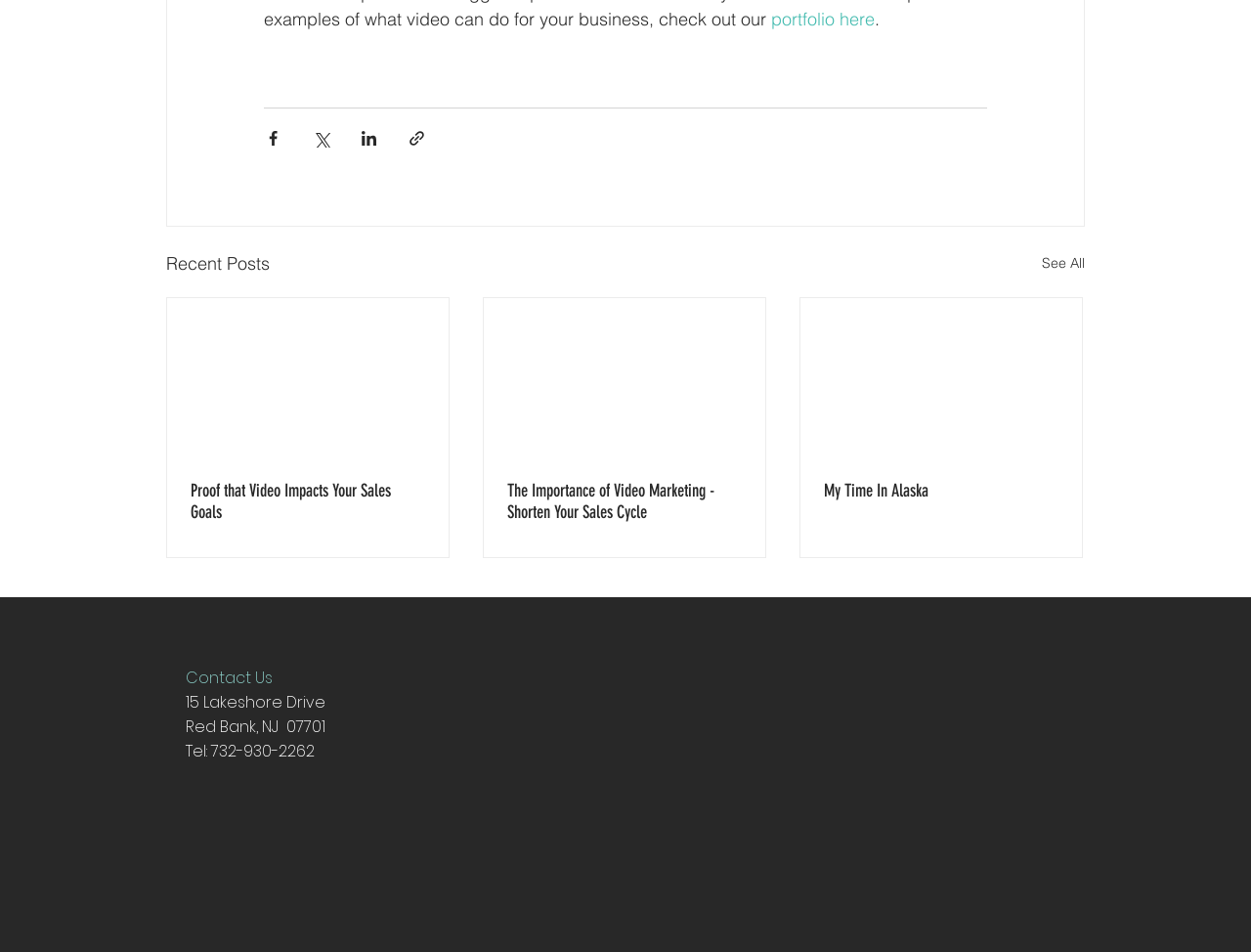Given the description of the UI element: "Corporate Video", predict the bounding box coordinates in the form of [left, top, right, bottom], with each value being a float between 0 and 1.

[0.544, 0.726, 0.65, 0.749]